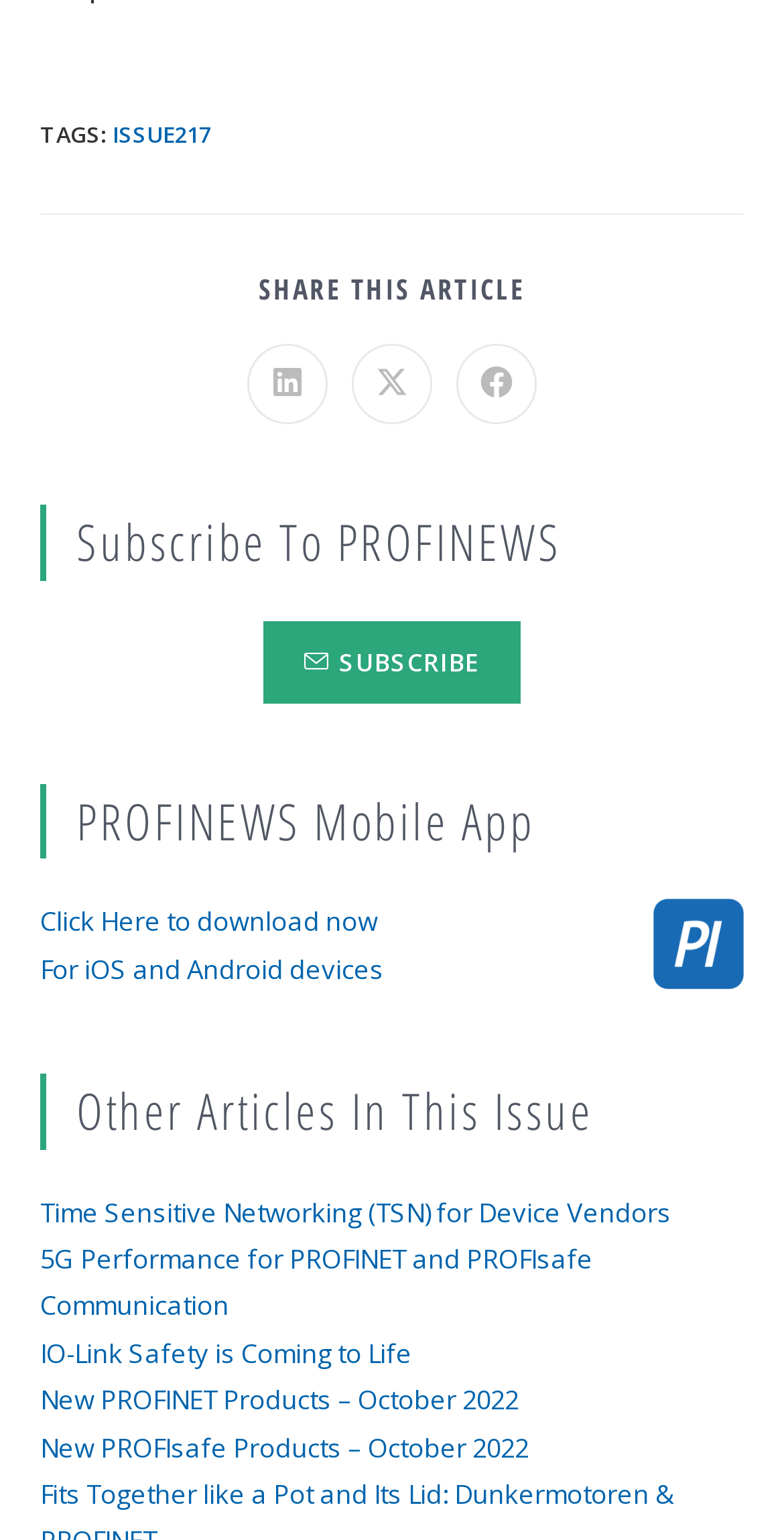Select the bounding box coordinates of the element I need to click to carry out the following instruction: "Share on LinkedIn".

[0.315, 0.224, 0.418, 0.276]